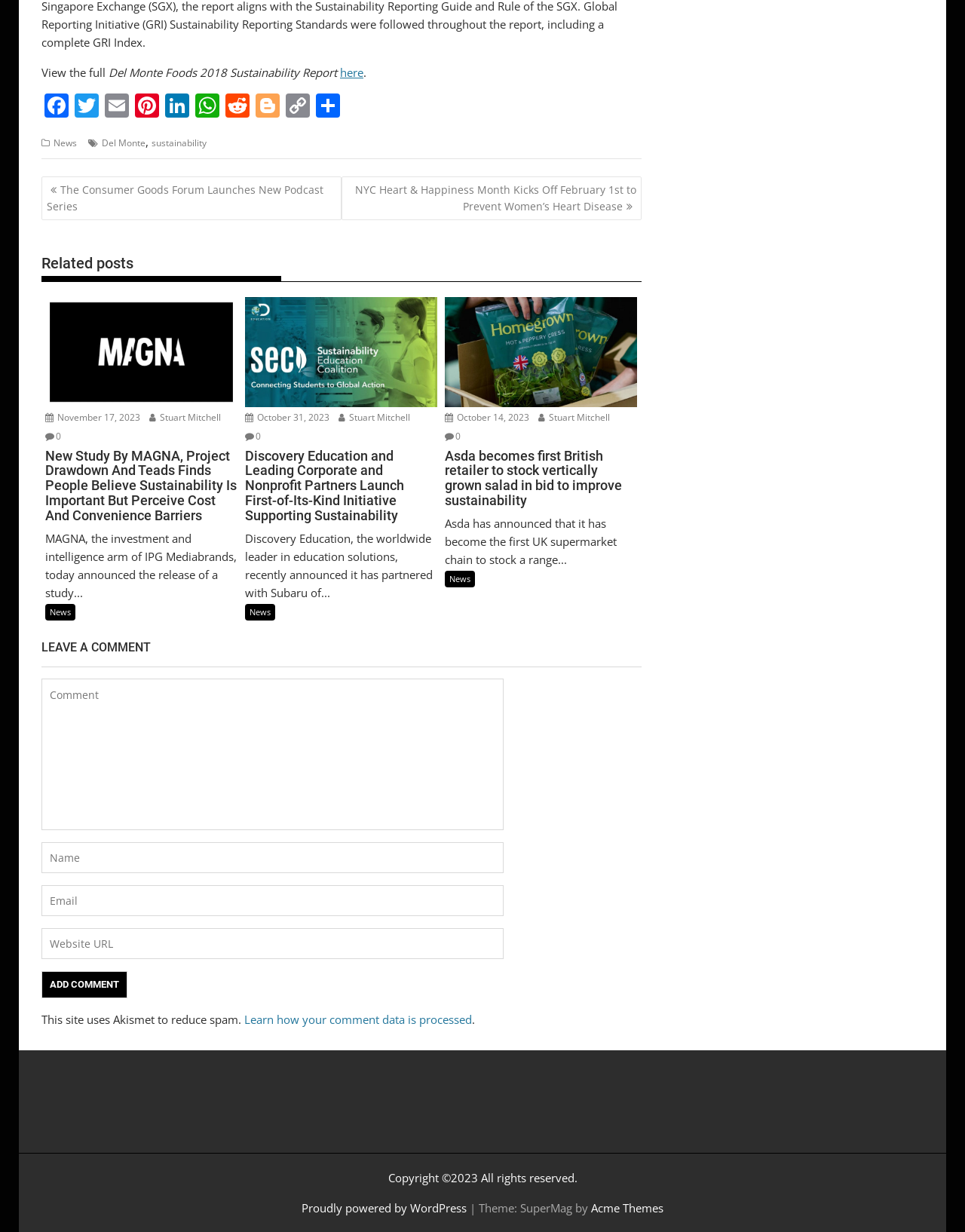Please specify the coordinates of the bounding box for the element that should be clicked to carry out this instruction: "View 'Thread Index'". The coordinates must be four float numbers between 0 and 1, formatted as [left, top, right, bottom].

None